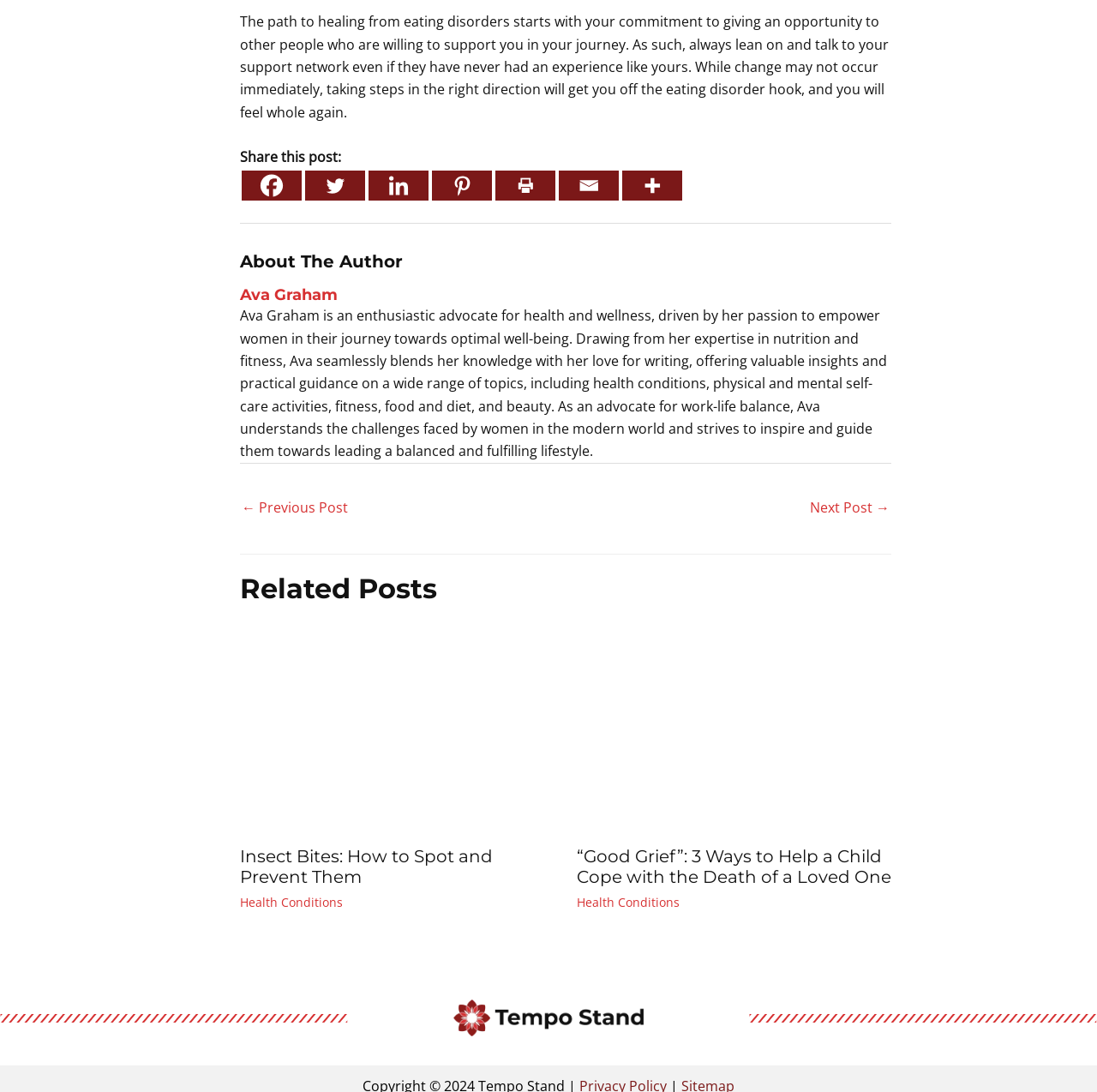Respond with a single word or phrase:
What is the topic of the article?

Eating disorders